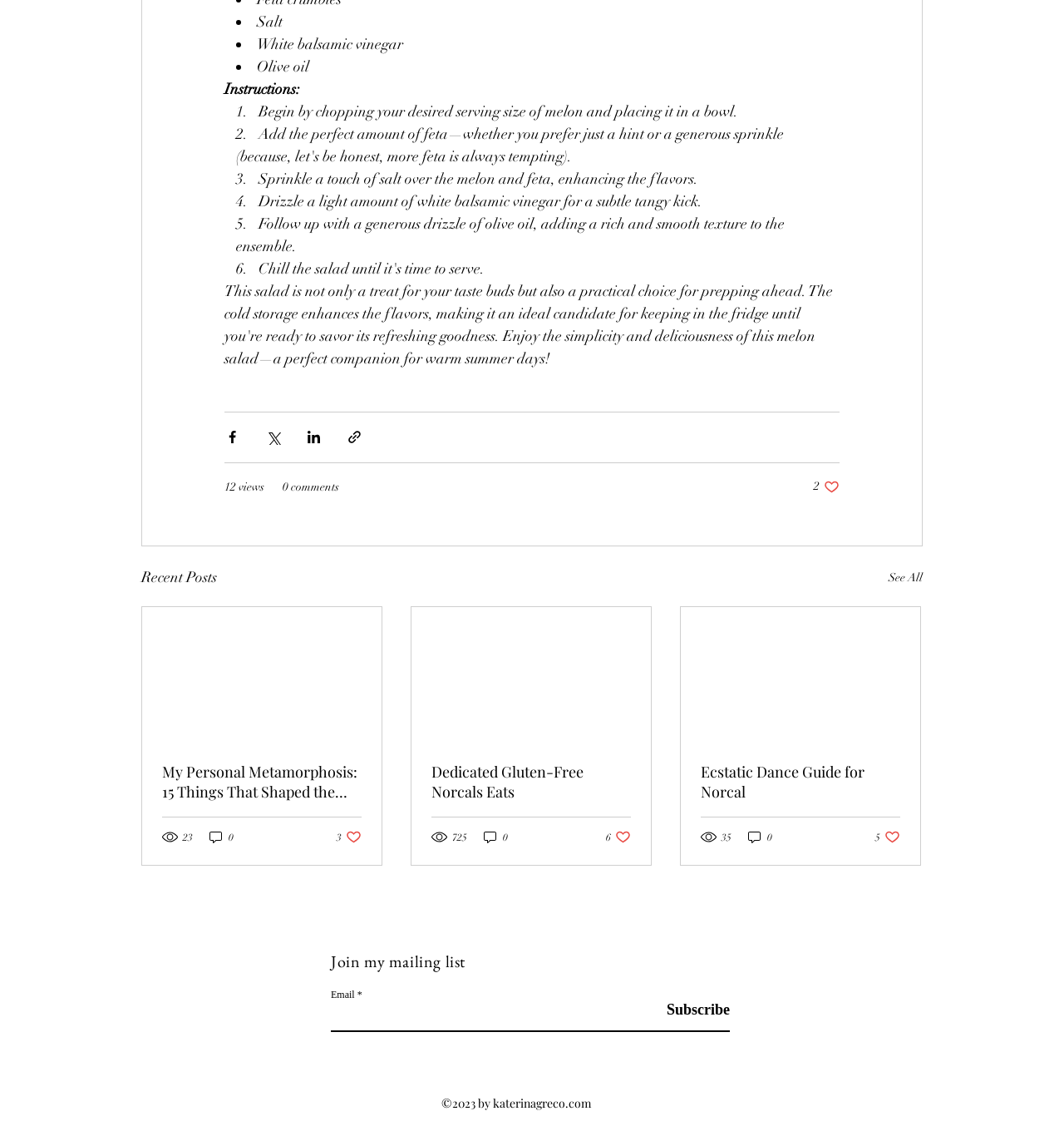From the webpage screenshot, predict the bounding box coordinates (top-left x, top-left y, bottom-right x, bottom-right y) for the UI element described here: 23

[0.152, 0.737, 0.183, 0.751]